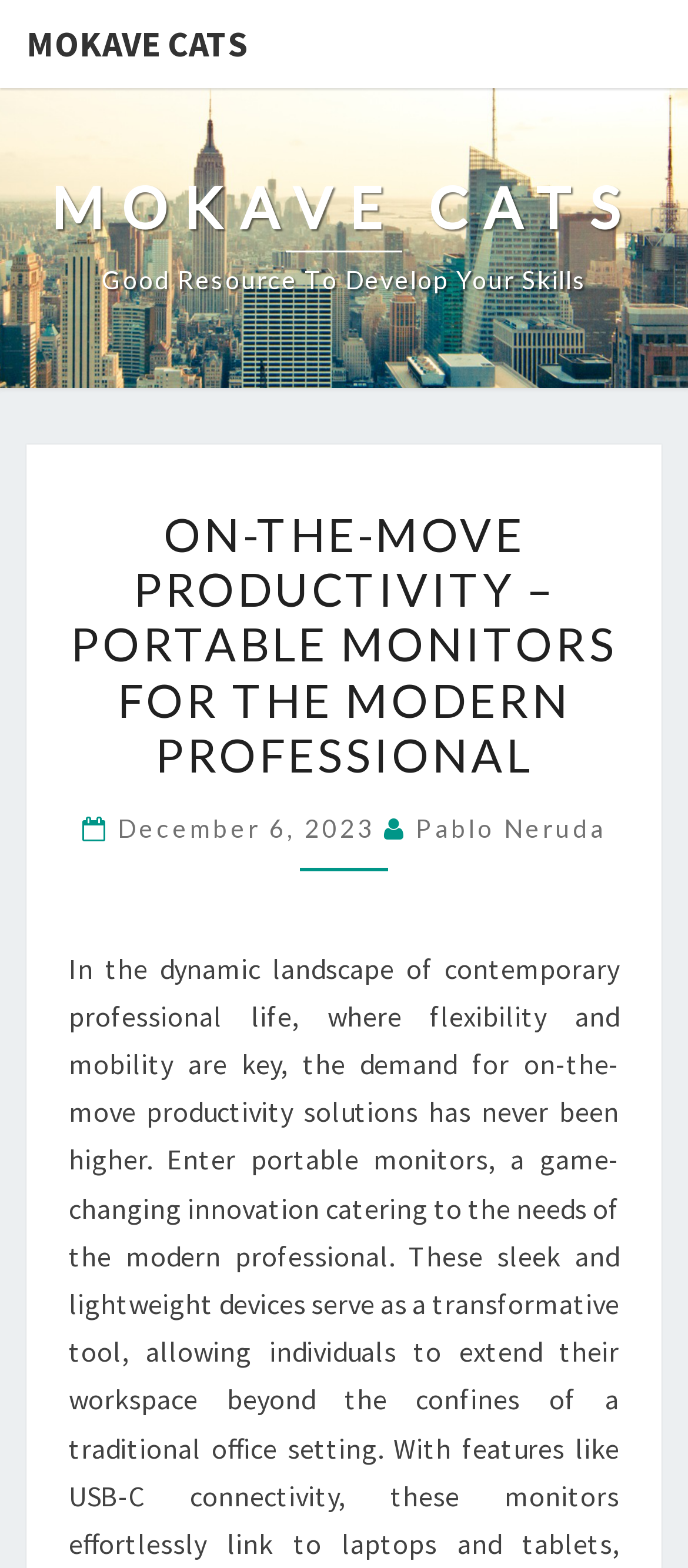Look at the image and write a detailed answer to the question: 
What is the title of the article?

The title of the article can be found in the main content area of the webpage, where it says 'ON-THE-MOVE PRODUCTIVITY – PORTABLE MONITORS FOR THE MODERN PROFESSIONAL' in a heading format.